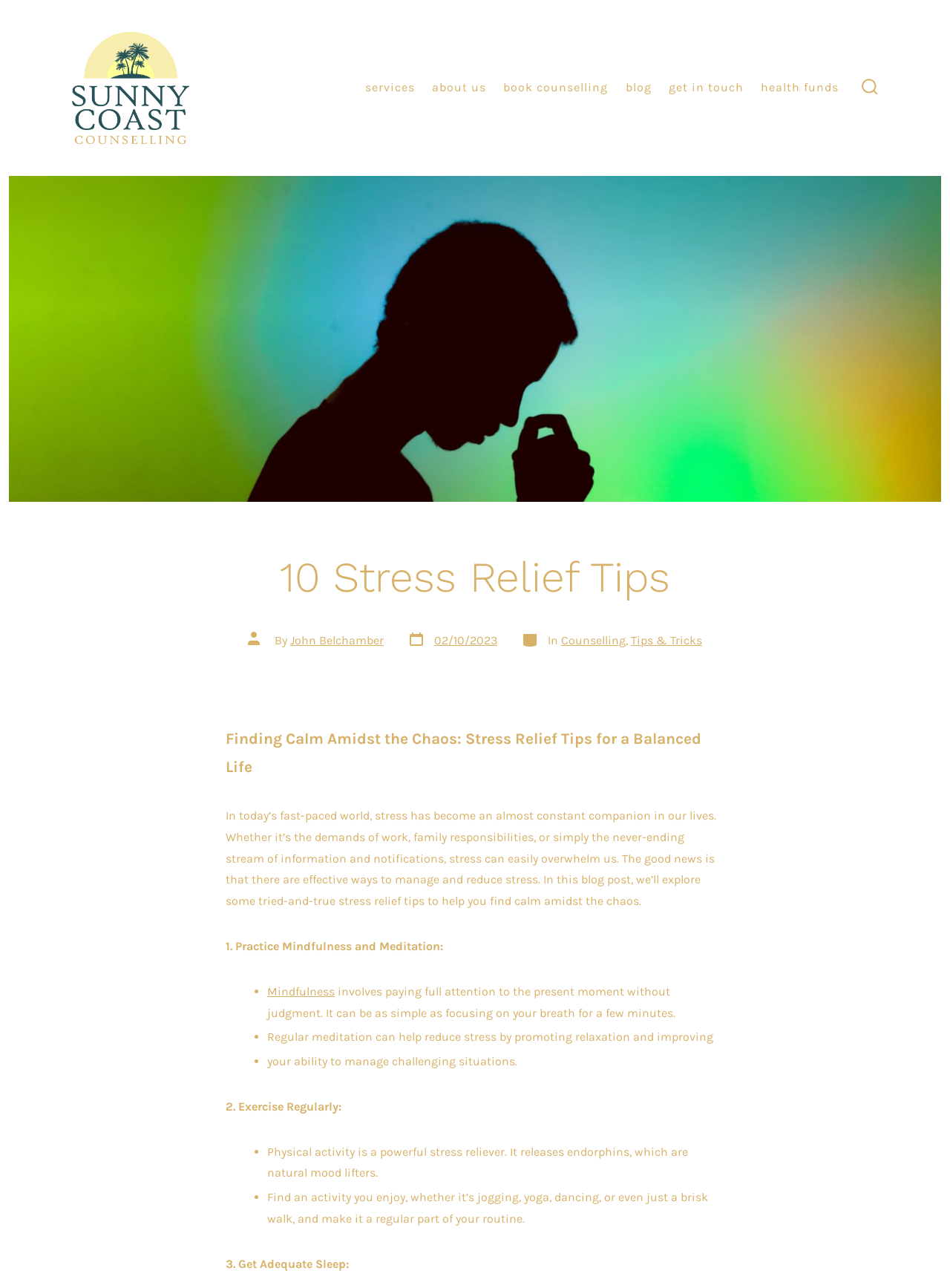Please provide a comprehensive answer to the question below using the information from the image: Who is the author of this blog post?

I found the author's name by looking at the section that says 'Post author' and then reading the link 'John Belchamber' next to it.